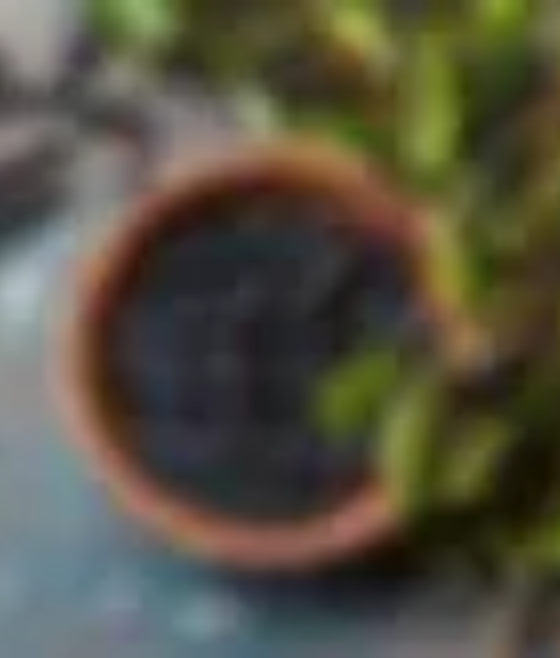Provide a comprehensive description of the image.

The image features a rustic terracotta pot filled with rich, dark maqui berries, surrounded by vibrant green leaves that enhance the organic feel. Maqui berries, renowned for their high antioxidant content, thrive in the pristine Patagonia region and have historically been consumed by the Mapuche Indians for their health benefits, including immune system support. This natural ingredient exemplifies a potent source of energy and hydration, reflecting its importance in traditional and modern wellness practices. The pot's earthy tones and the lush greenery provide a visually appealing representation of the berry's natural roots and nutritional significance.